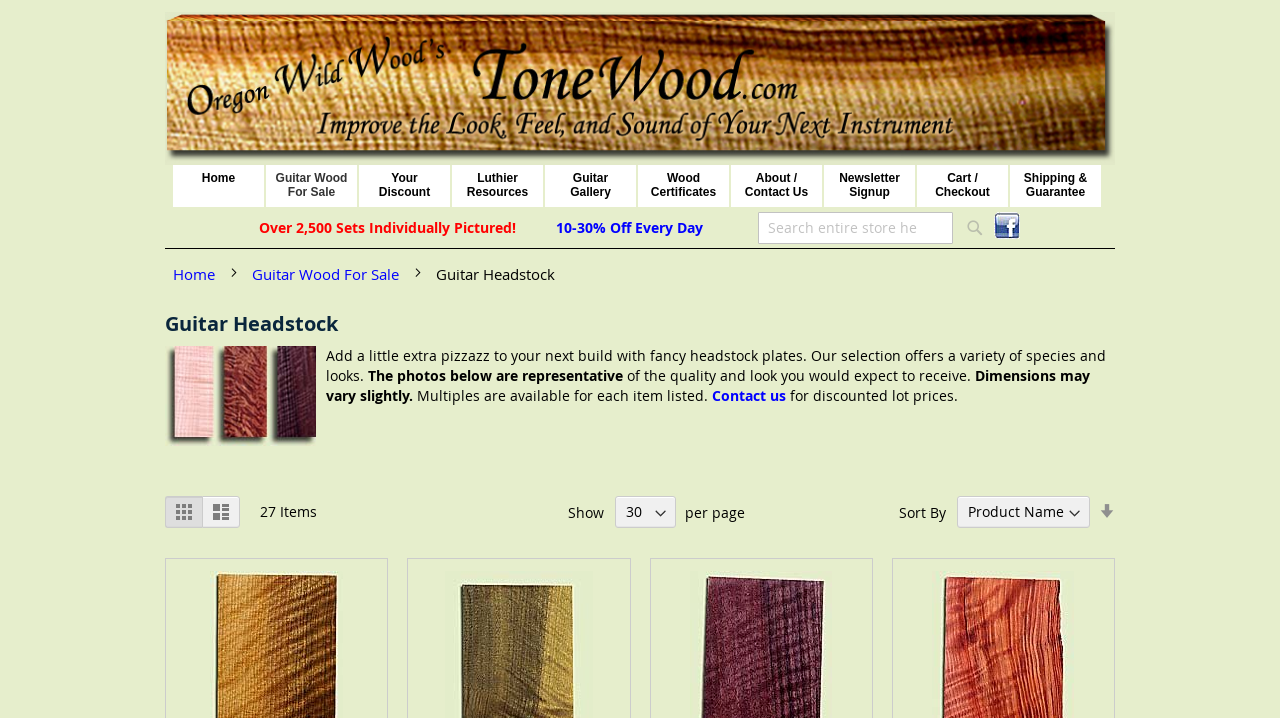What is the 'Sort By' option for?
Refer to the screenshot and deliver a thorough answer to the question presented.

The 'Sort By' option is used to sort the products on the webpage in a specific order. The presence of a combobox with a 'Sort By' label suggests that users can select different criteria, such as price or name, to sort the products.